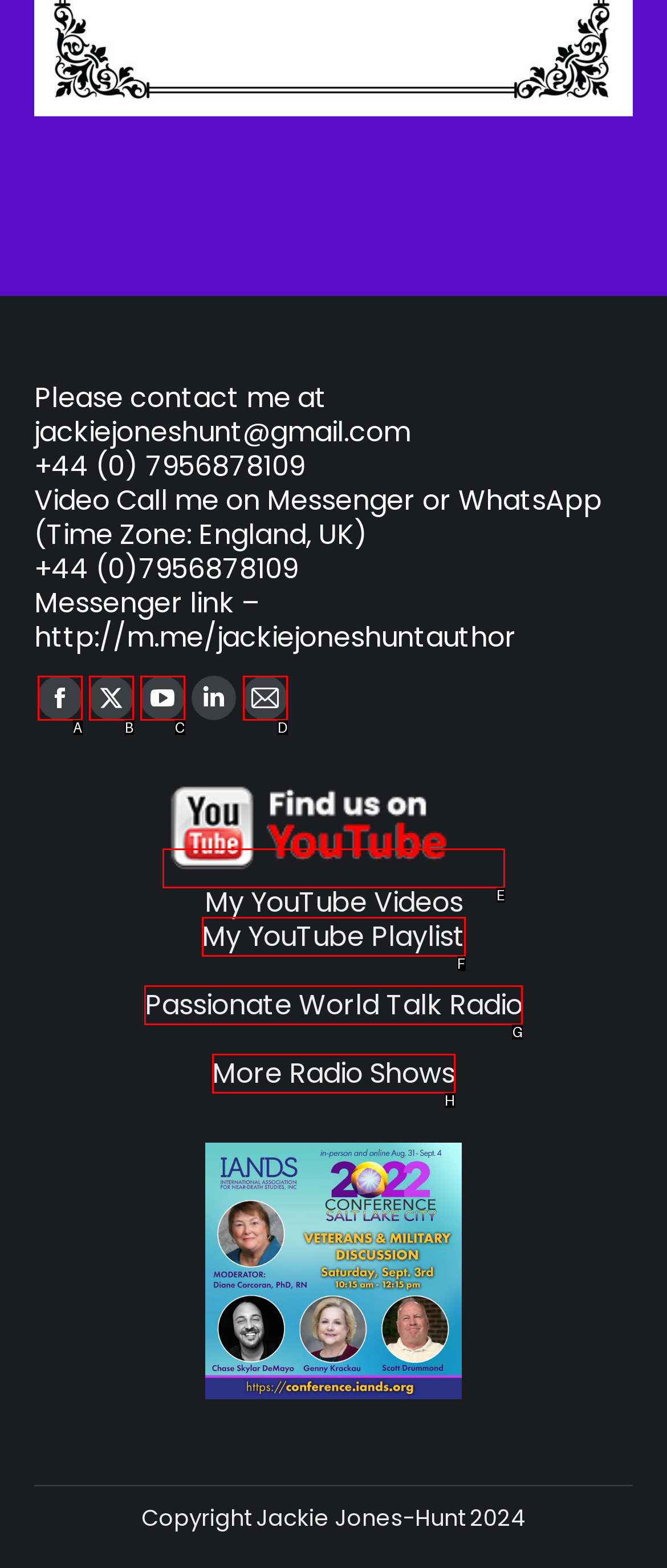From the provided options, which letter corresponds to the element described as: parent_node: My YouTube Videos
Answer with the letter only.

E